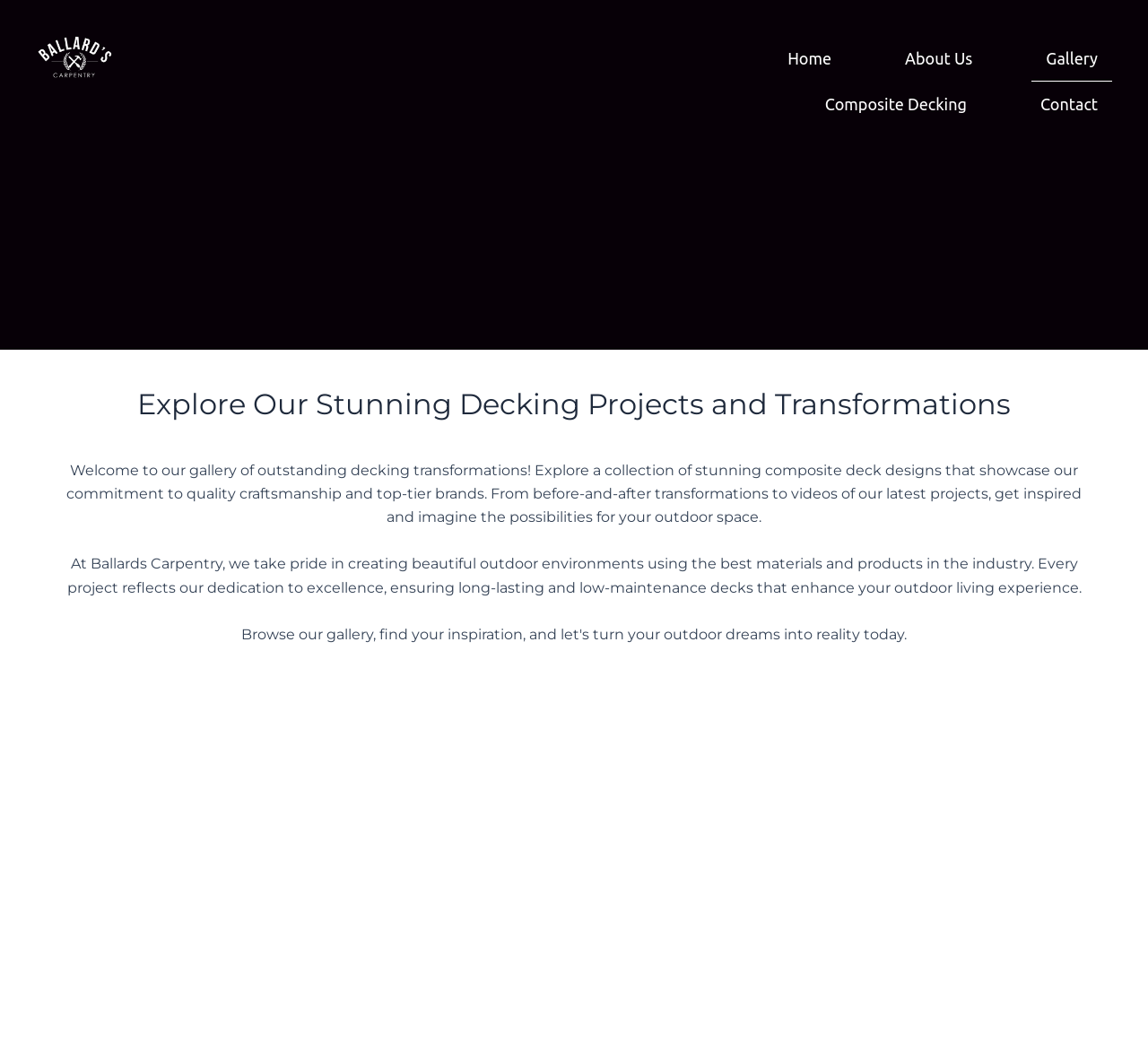Please provide the bounding box coordinates for the element that needs to be clicked to perform the instruction: "View the Trex Rope Swing project". The coordinates must consist of four float numbers between 0 and 1, formatted as [left, top, right, bottom].

[0.258, 0.672, 0.469, 0.903]